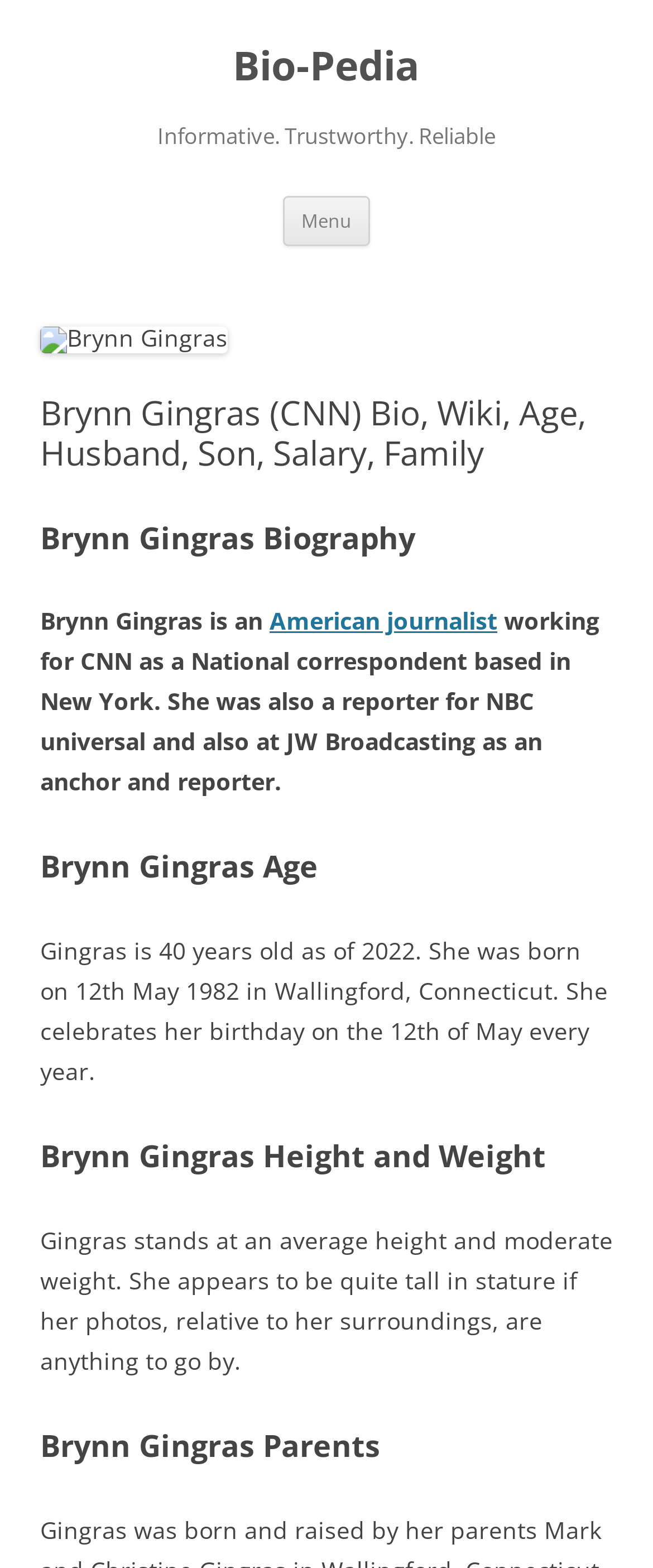What is the current location of Brynn Gingras' work as a National correspondent?
Use the image to give a comprehensive and detailed response to the question.

The webpage mentions that Brynn Gingras is a National correspondent based in New York, which indicates her current work location.